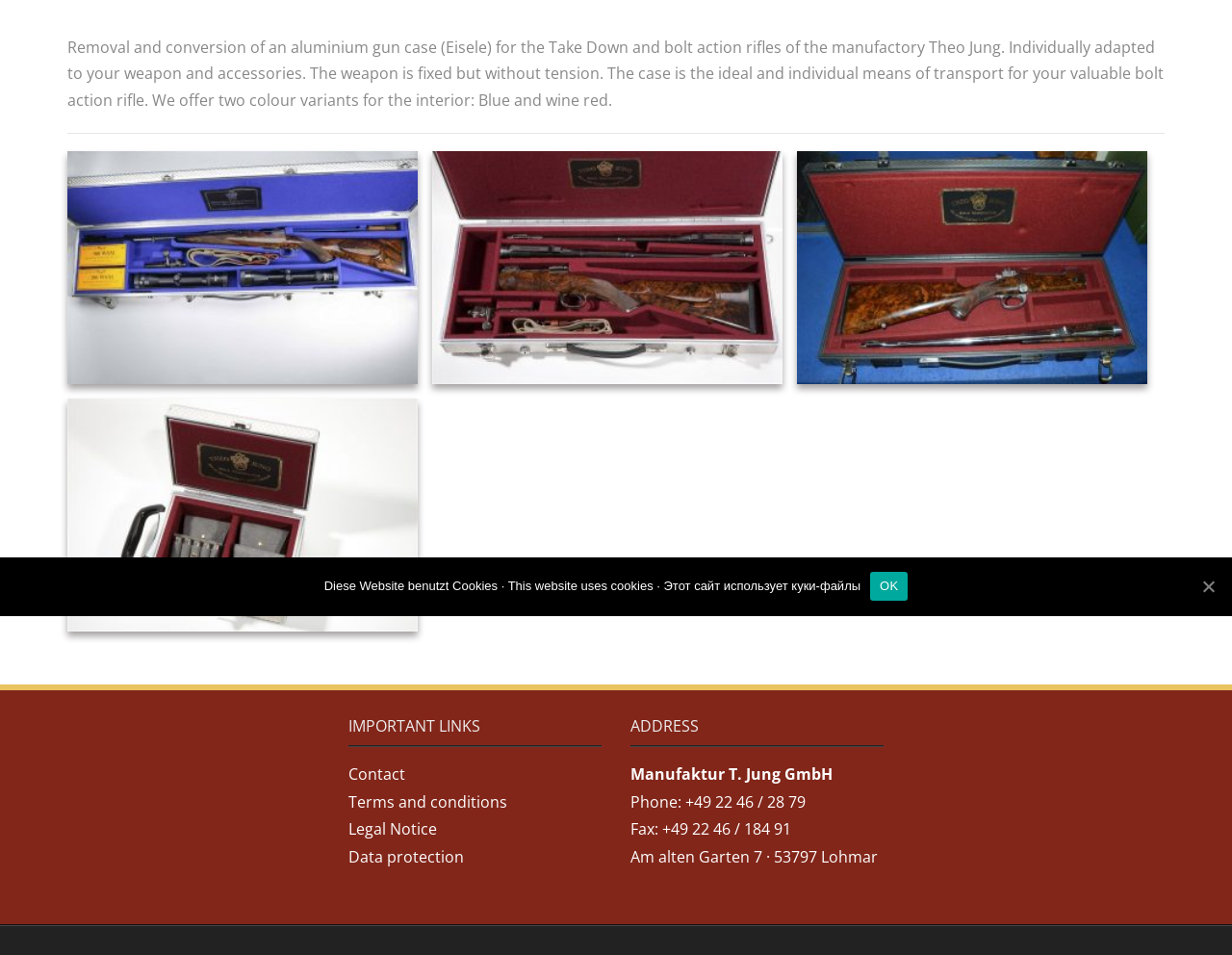Provide the bounding box coordinates for the UI element described in this sentence: "Legal Notice". The coordinates should be four float values between 0 and 1, i.e., [left, top, right, bottom].

[0.283, 0.857, 0.355, 0.879]